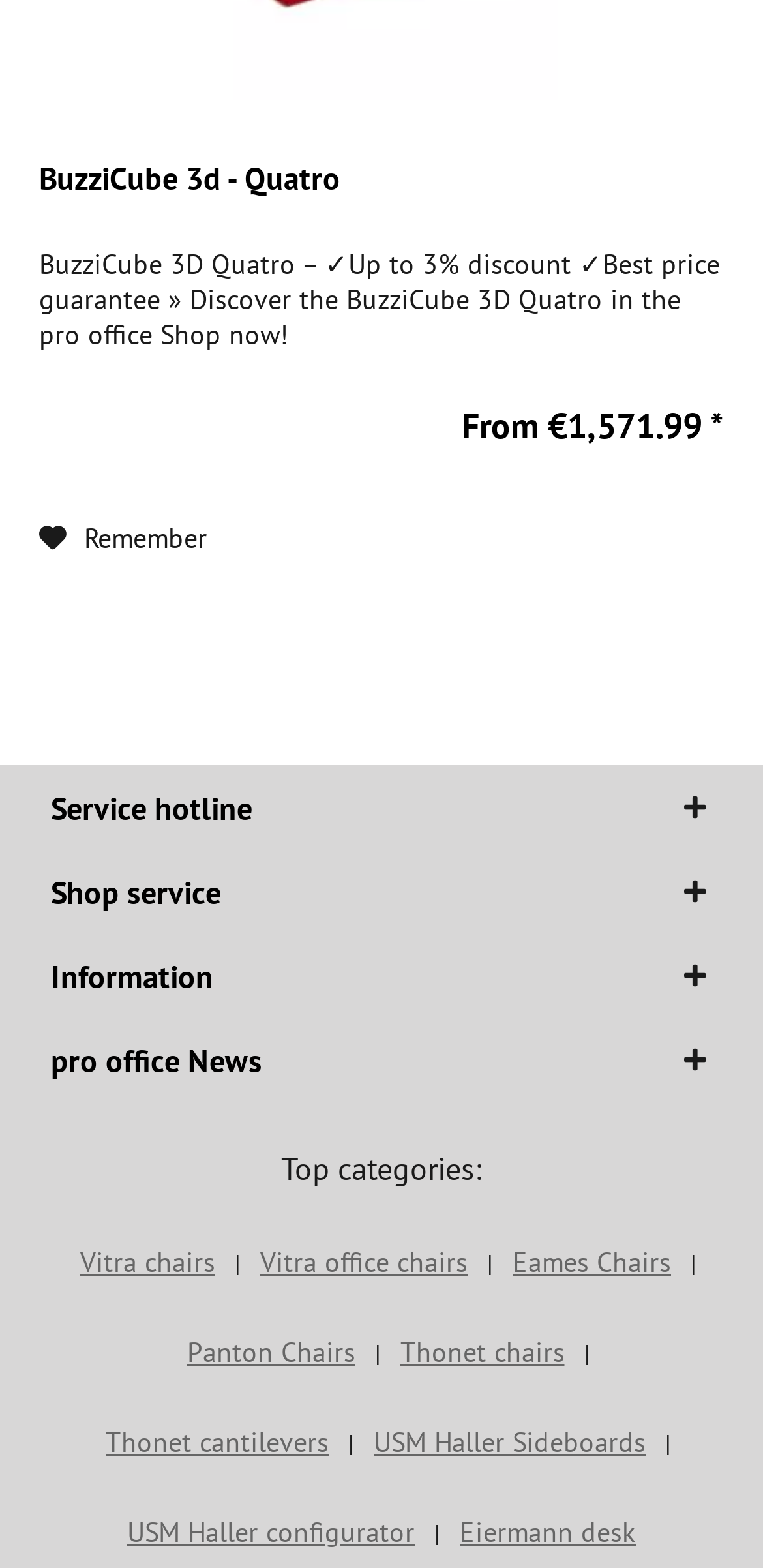Can you find the bounding box coordinates for the element that needs to be clicked to execute this instruction: "Remember this page"? The coordinates should be given as four float numbers between 0 and 1, i.e., [left, top, right, bottom].

[0.052, 0.328, 0.272, 0.358]